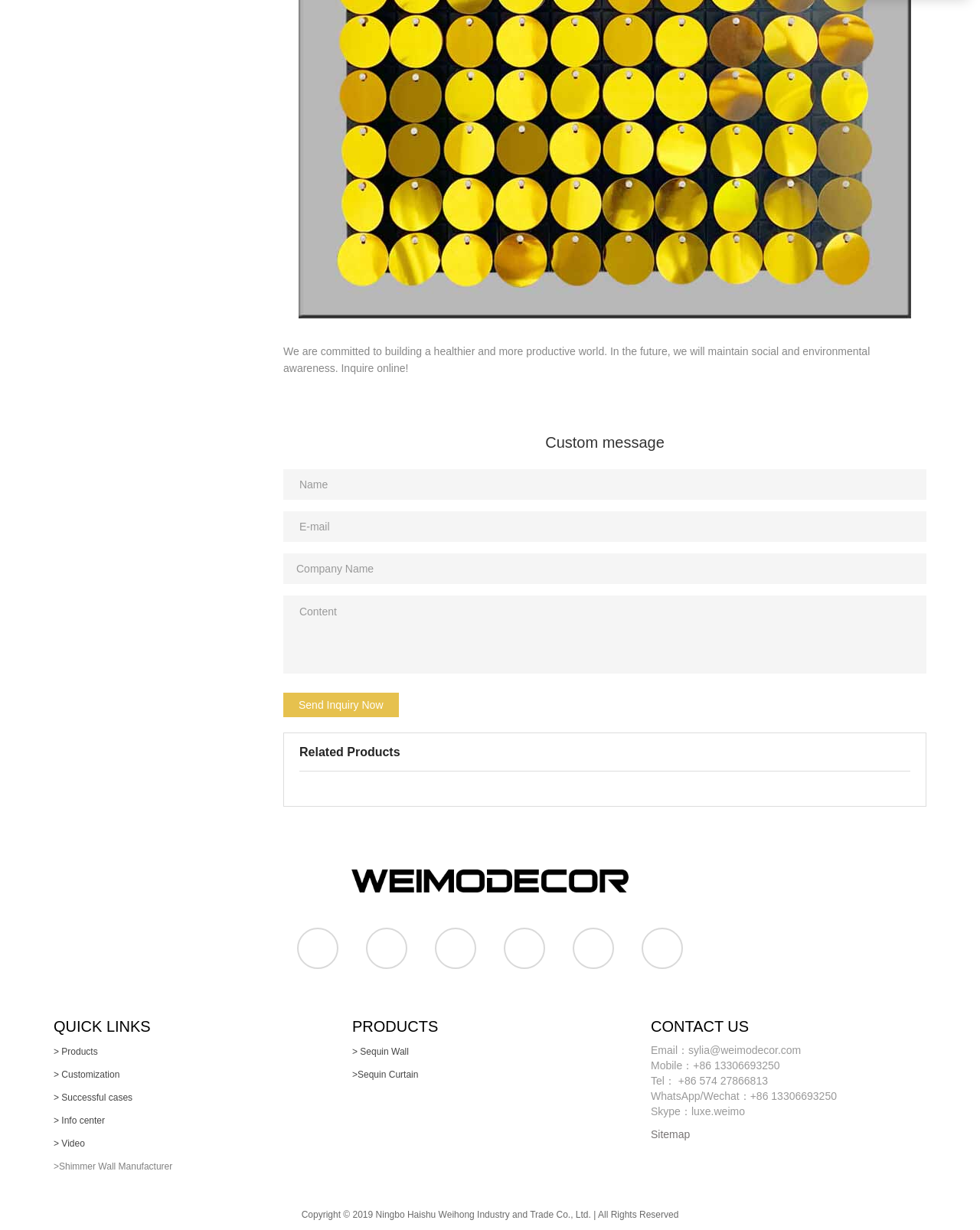Locate the bounding box coordinates of the clickable area needed to fulfill the instruction: "Go to Products".

[0.055, 0.851, 0.1, 0.859]